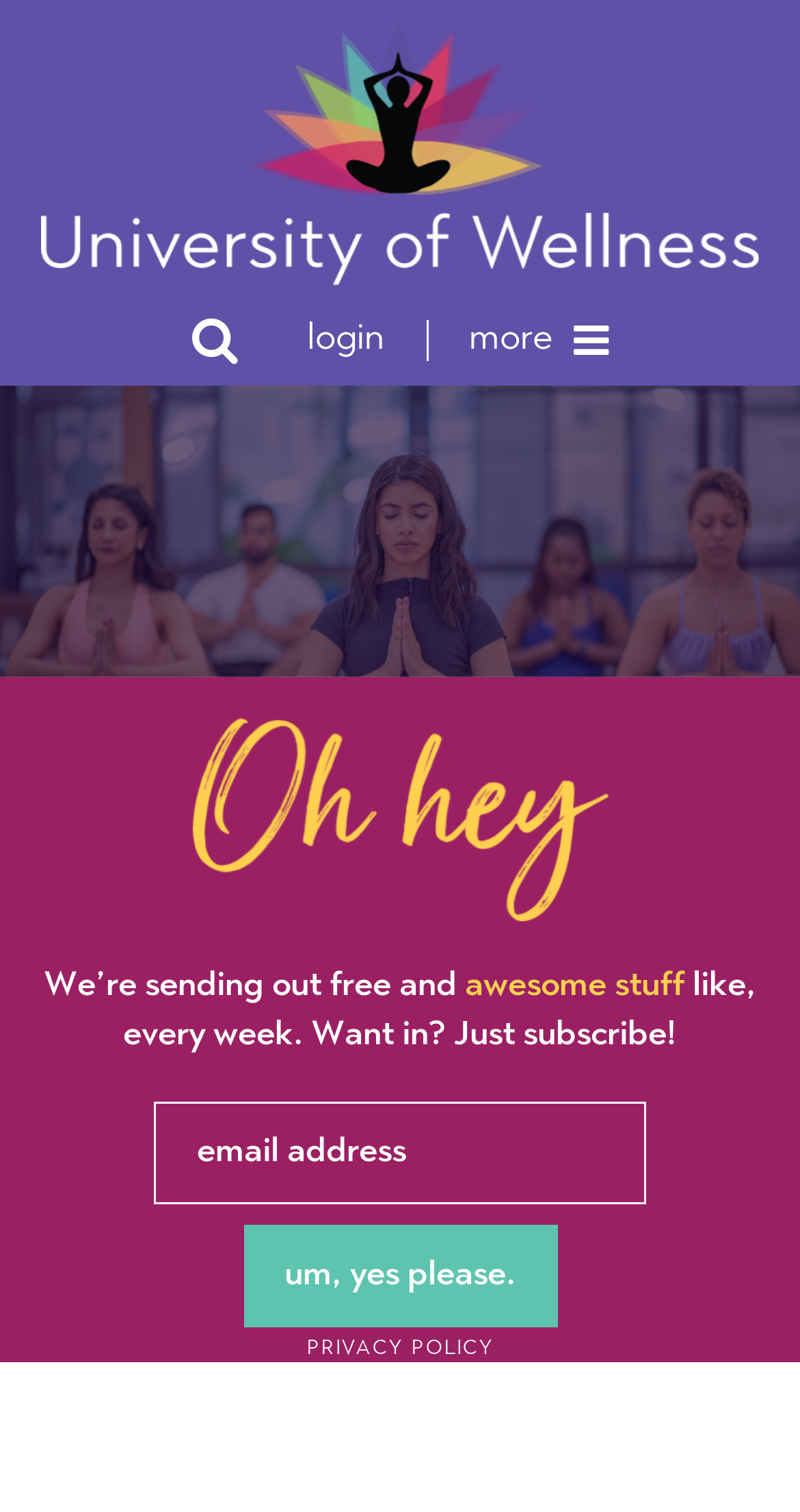What is the purpose of the textbox?
Ensure your answer is thorough and detailed.

The textbox is located below the text 'We’re sending out free and awesome stuff like, every week. Want in? Just subscribe!' and has a label 'Email Address', indicating that it is used to input an email address to subscribe to a newsletter or mailing list.